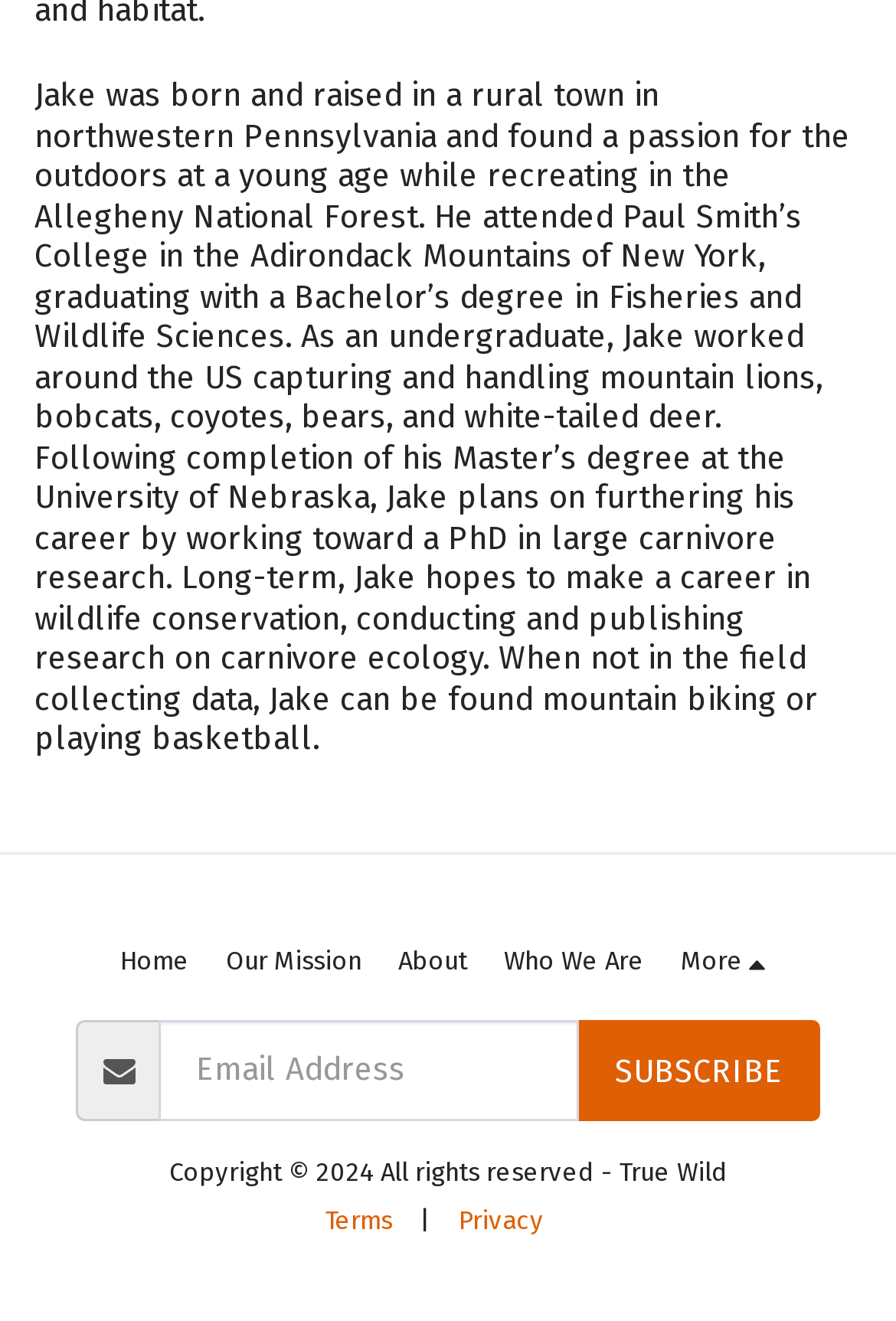Kindly provide the bounding box coordinates of the section you need to click on to fulfill the given instruction: "click the Home link".

[0.134, 0.712, 0.211, 0.747]